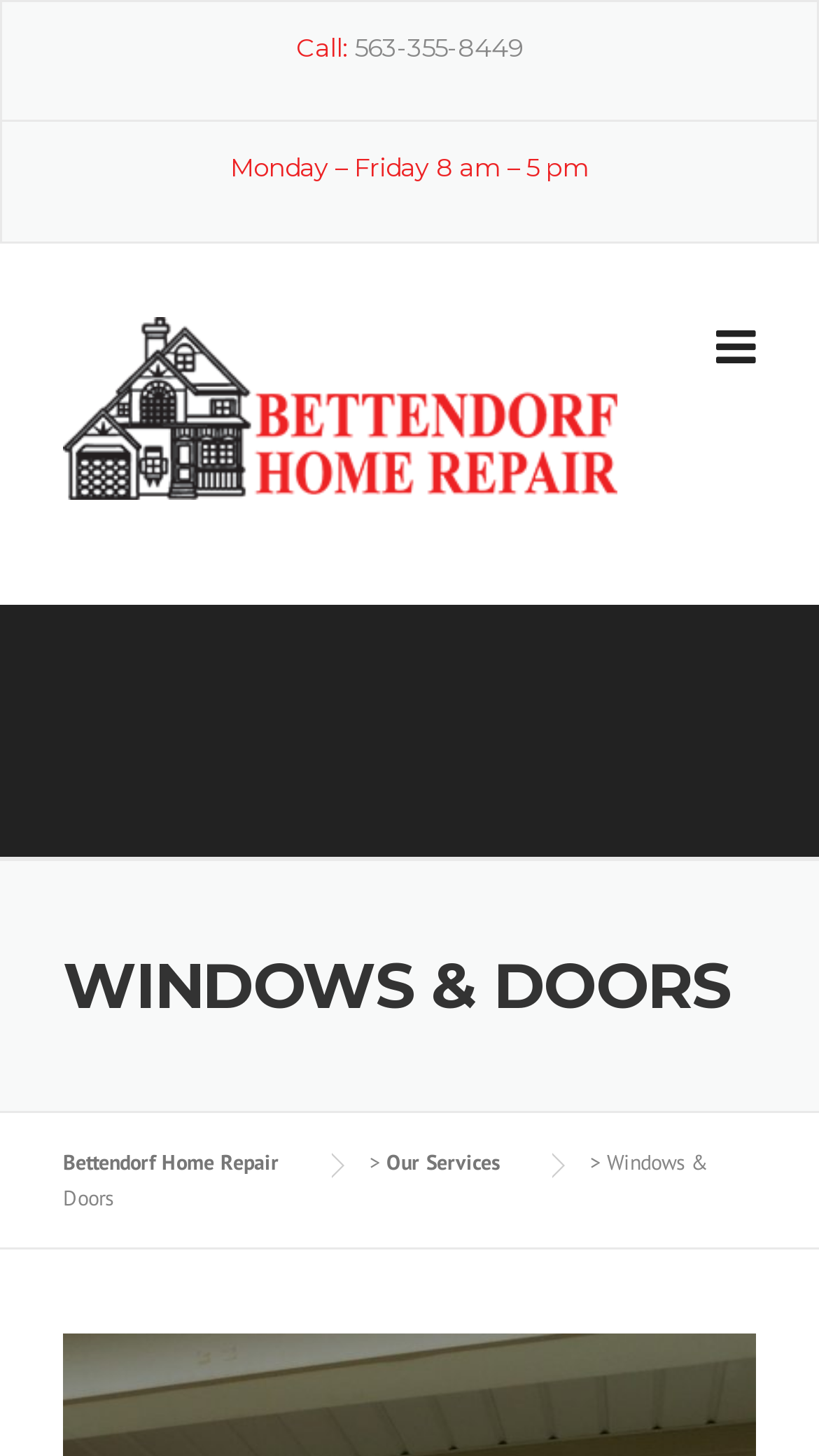Can you find and provide the title of the webpage?

WINDOWS & DOORS